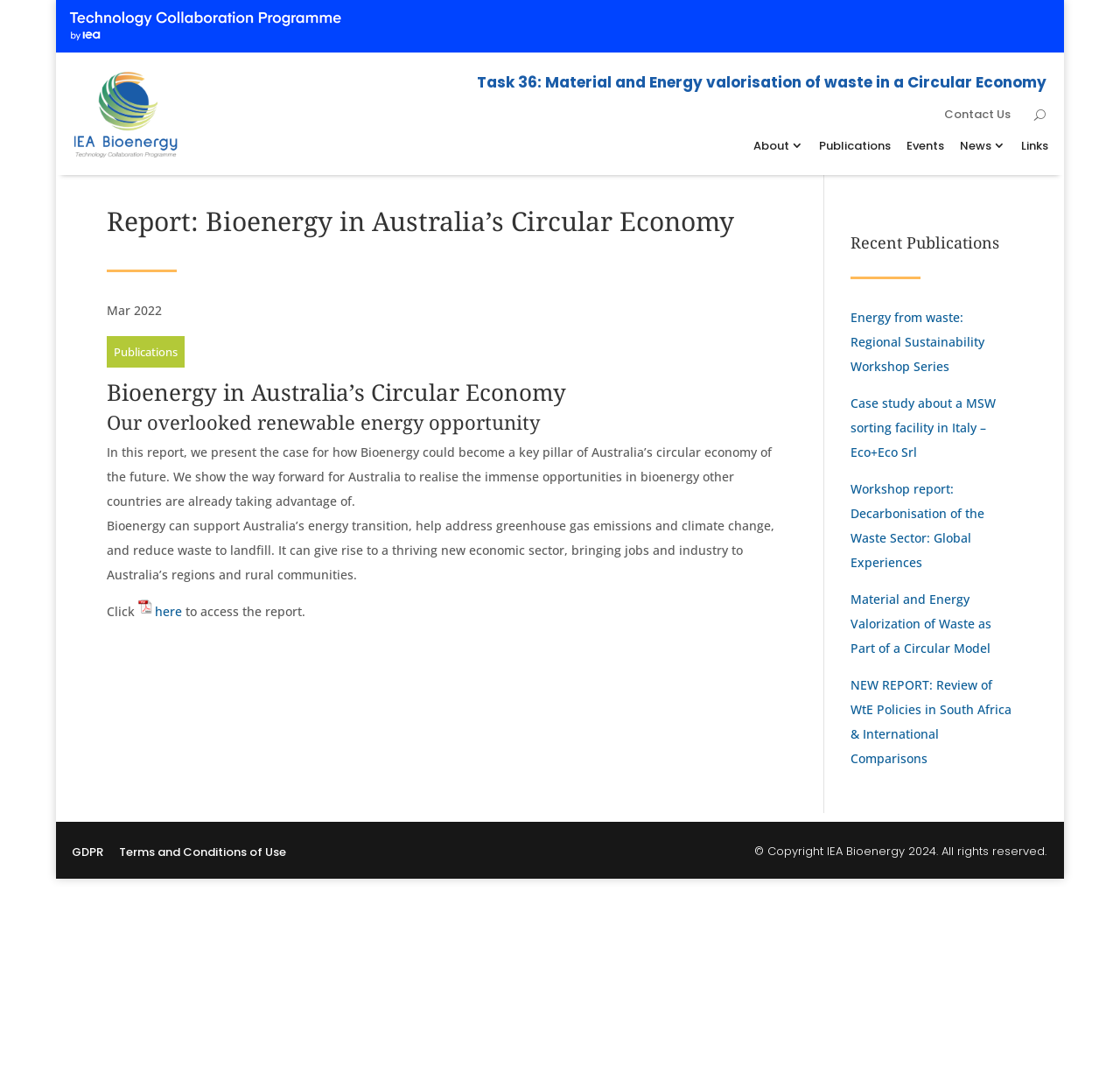What is the title of the report?
Carefully analyze the image and provide a thorough answer to the question.

The title of the report can be found in the heading element with the text 'Report: Bioenergy in Australia’s Circular Economy' at the top of the webpage. This heading is a prominent element on the page, indicating that it is the title of the report.